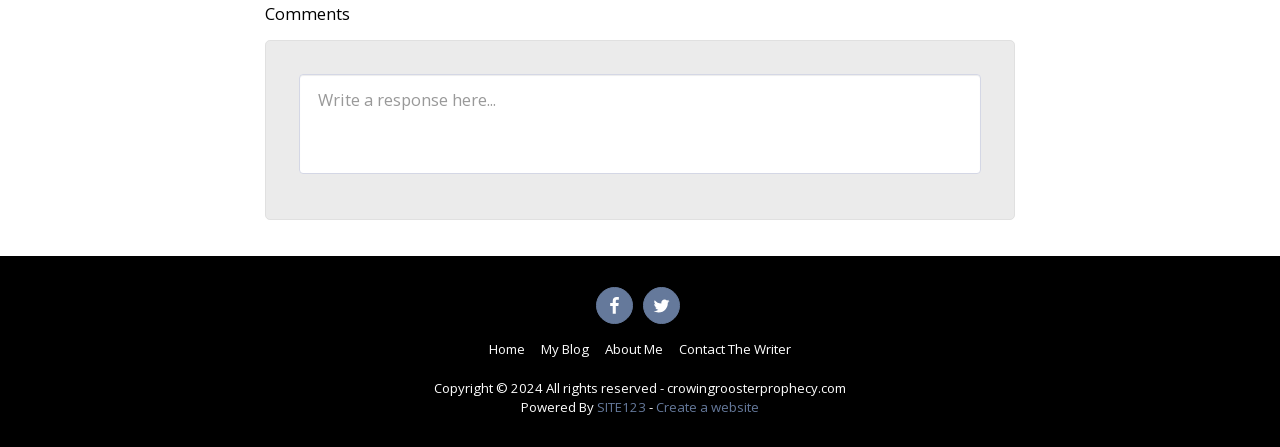What is the purpose of the textbox?
We need a detailed and exhaustive answer to the question. Please elaborate.

The textbox is labeled 'Write a response here...' and is required, indicating that it is intended for users to input a response or comment, likely in relation to a blog post or article.